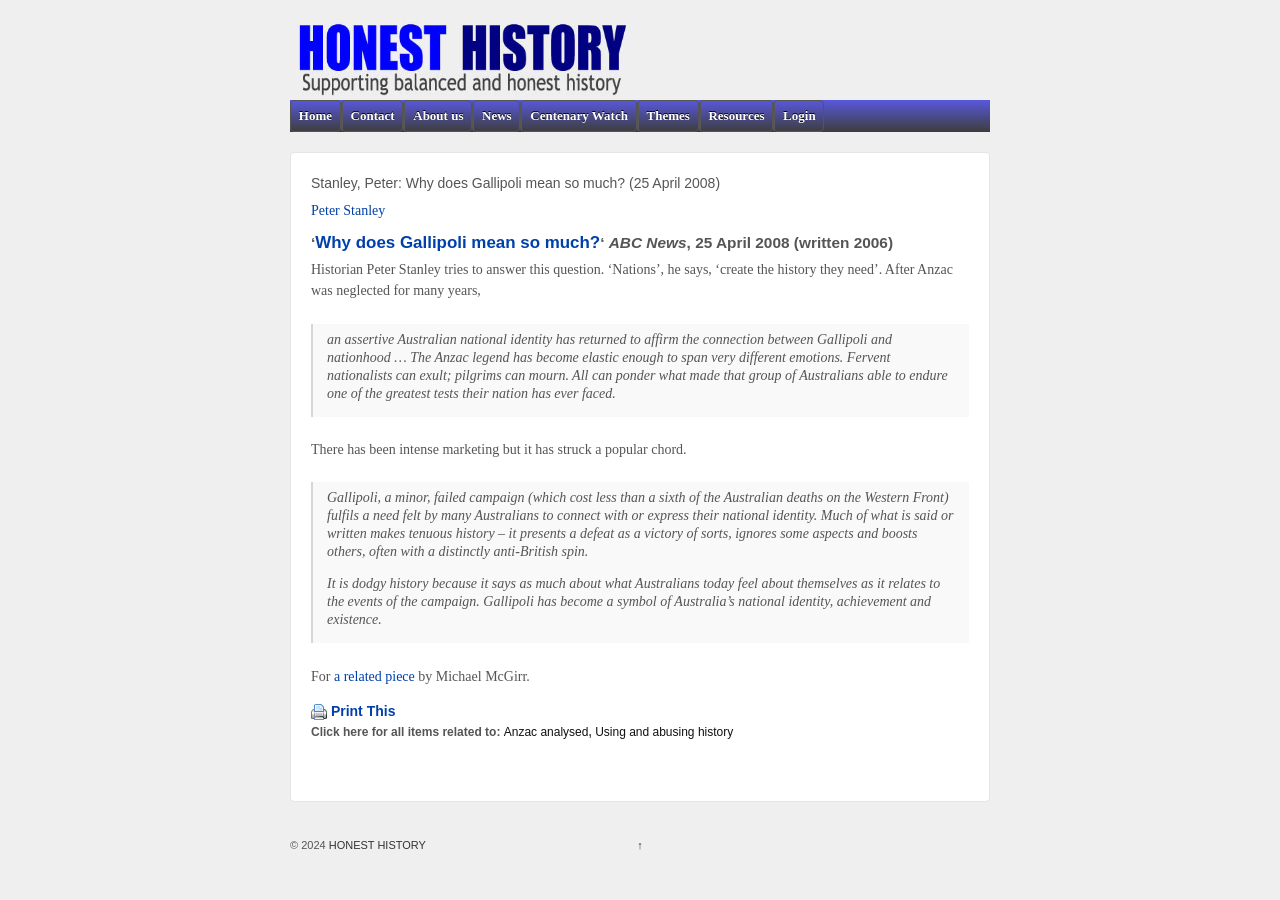What is the copyright year mentioned at the bottom of the page?
Using the details shown in the screenshot, provide a comprehensive answer to the question.

The copyright information is located at the bottom of the page, which says '© 2024'. This indicates that the copyright year is 2024.